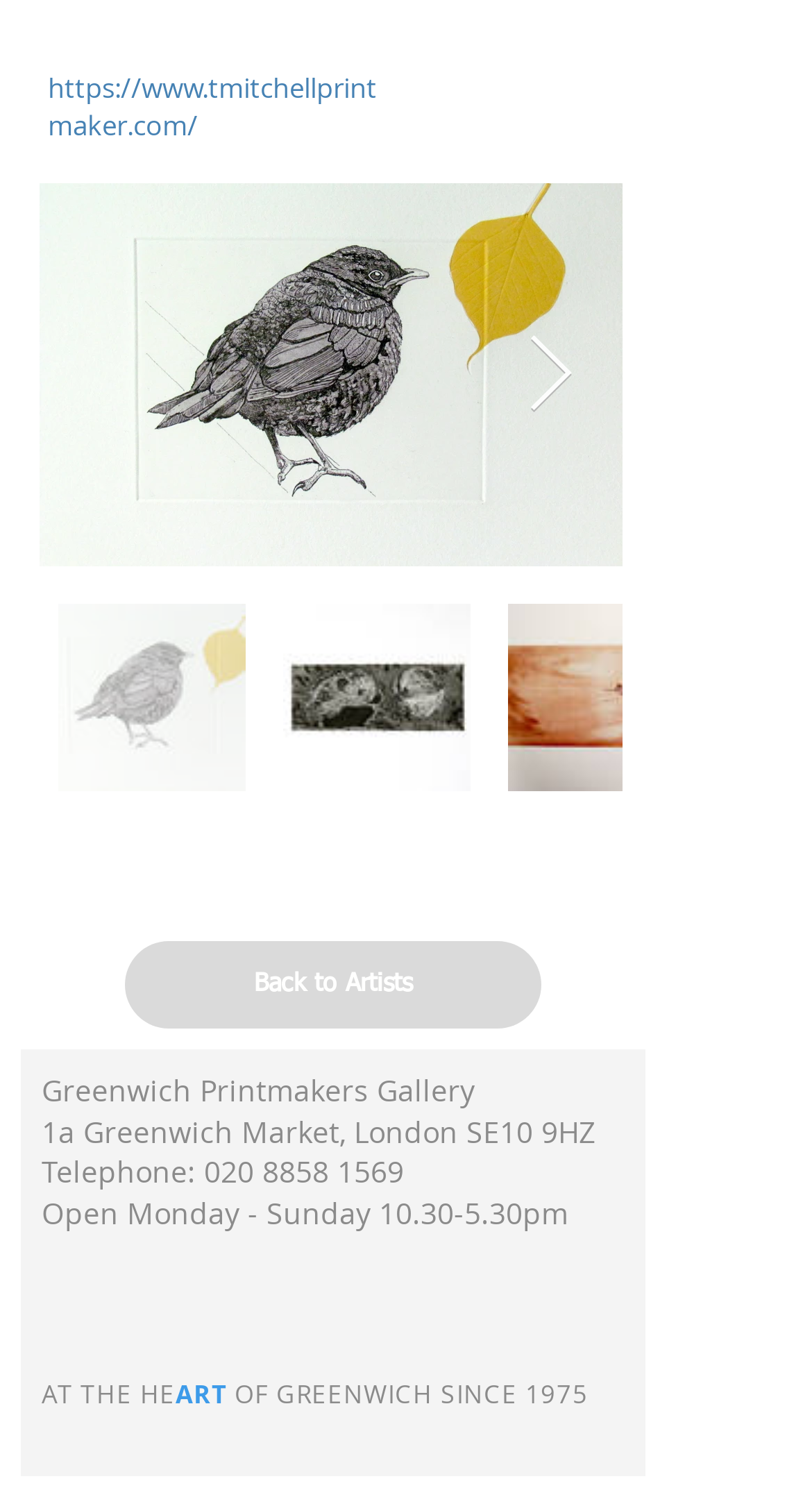Please provide the bounding box coordinates for the UI element as described: "Back to Artists". The coordinates must be four floats between 0 and 1, represented as [left, top, right, bottom].

[0.154, 0.629, 0.667, 0.687]